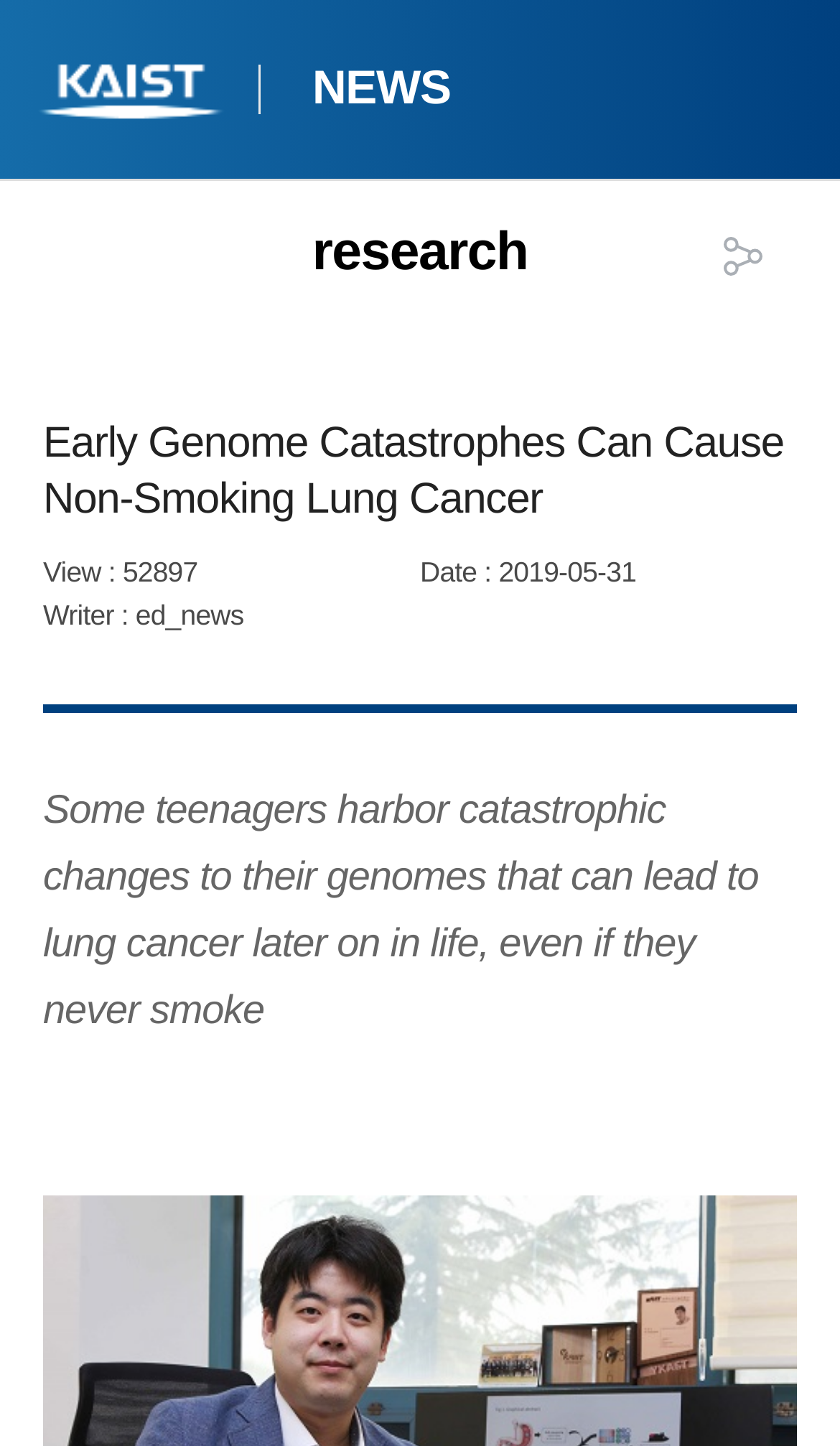Answer this question using a single word or a brief phrase:
What is the topic of the news article?

Lung Cancer